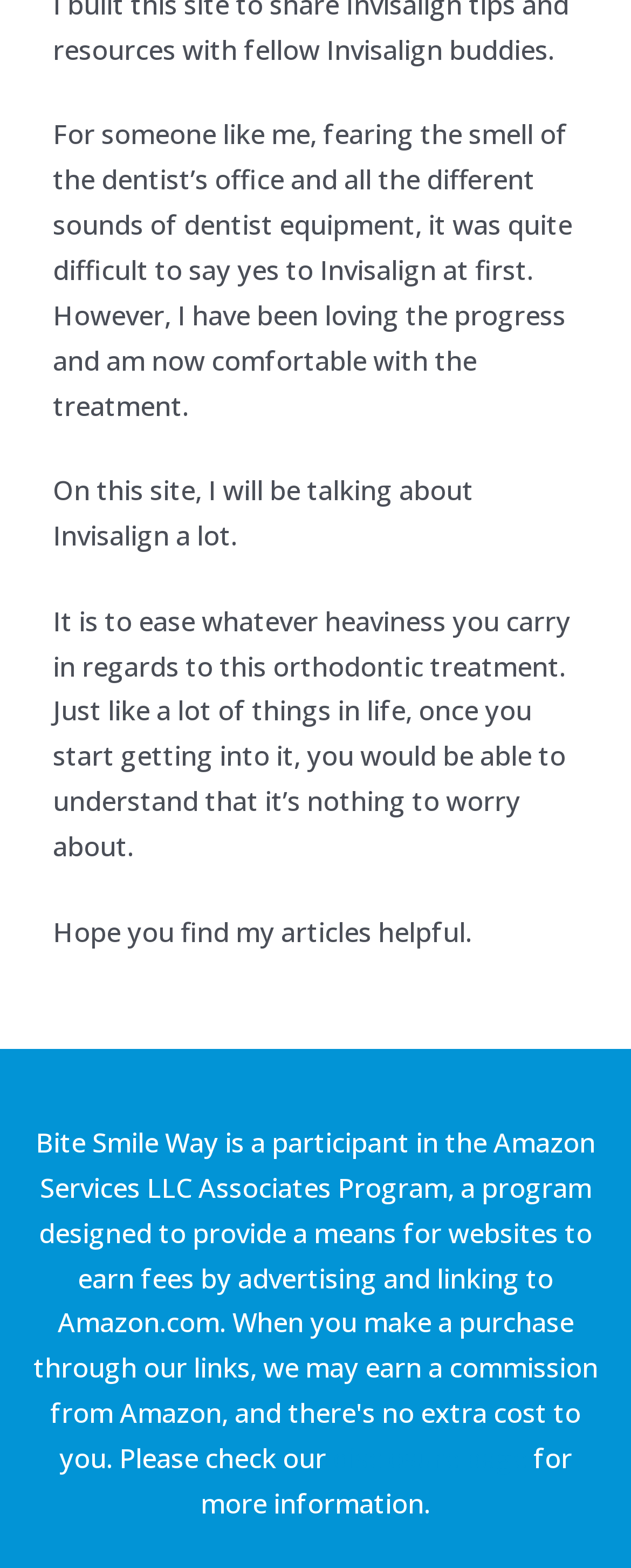Provide a brief response in the form of a single word or phrase:
What is the topic of the author's discussion?

Invisalign